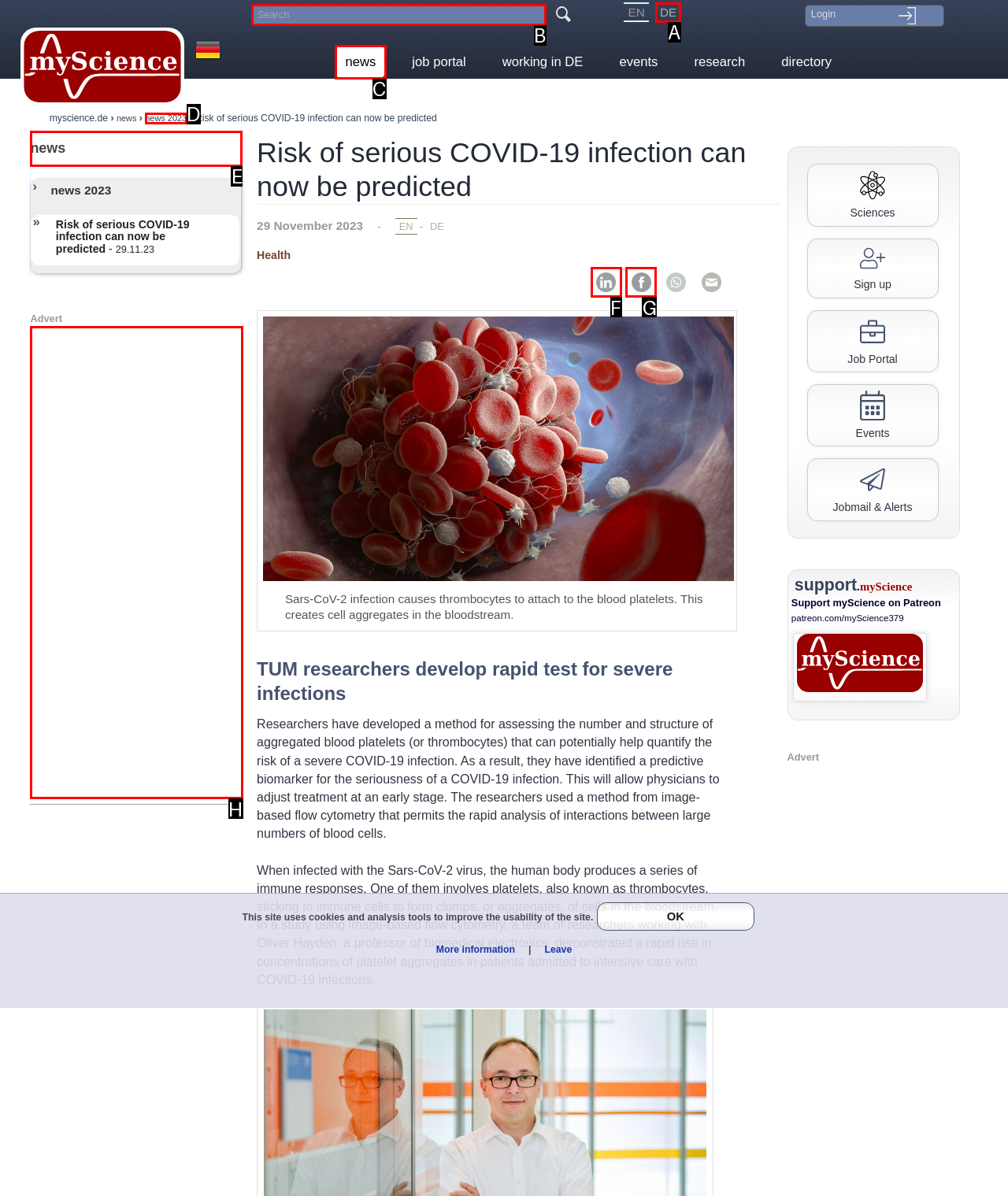Choose the HTML element that best fits the description: alt="LinkedIn" title="Share on LinkedIn". Answer with the option's letter directly.

F